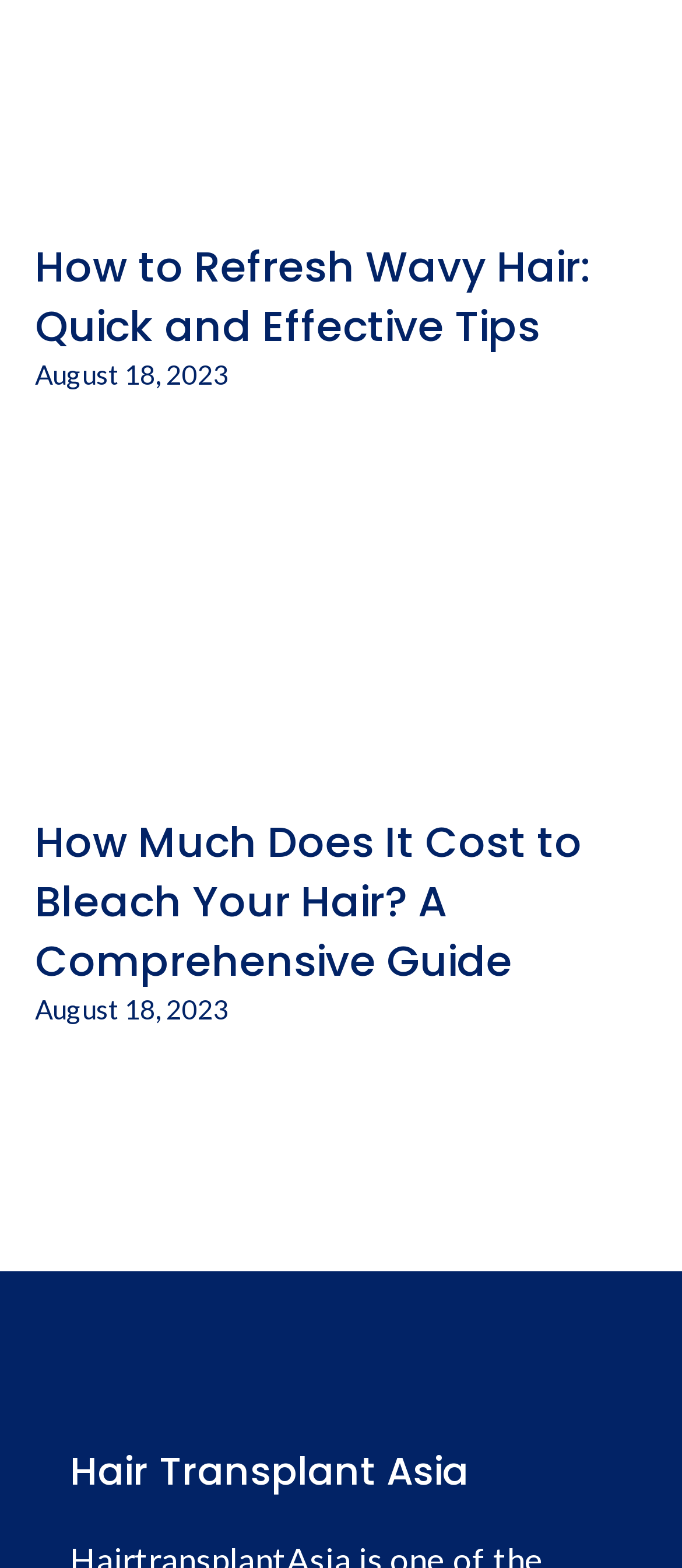Give a one-word or short-phrase answer to the following question: 
What is the date of the latest article?

August 18, 2023